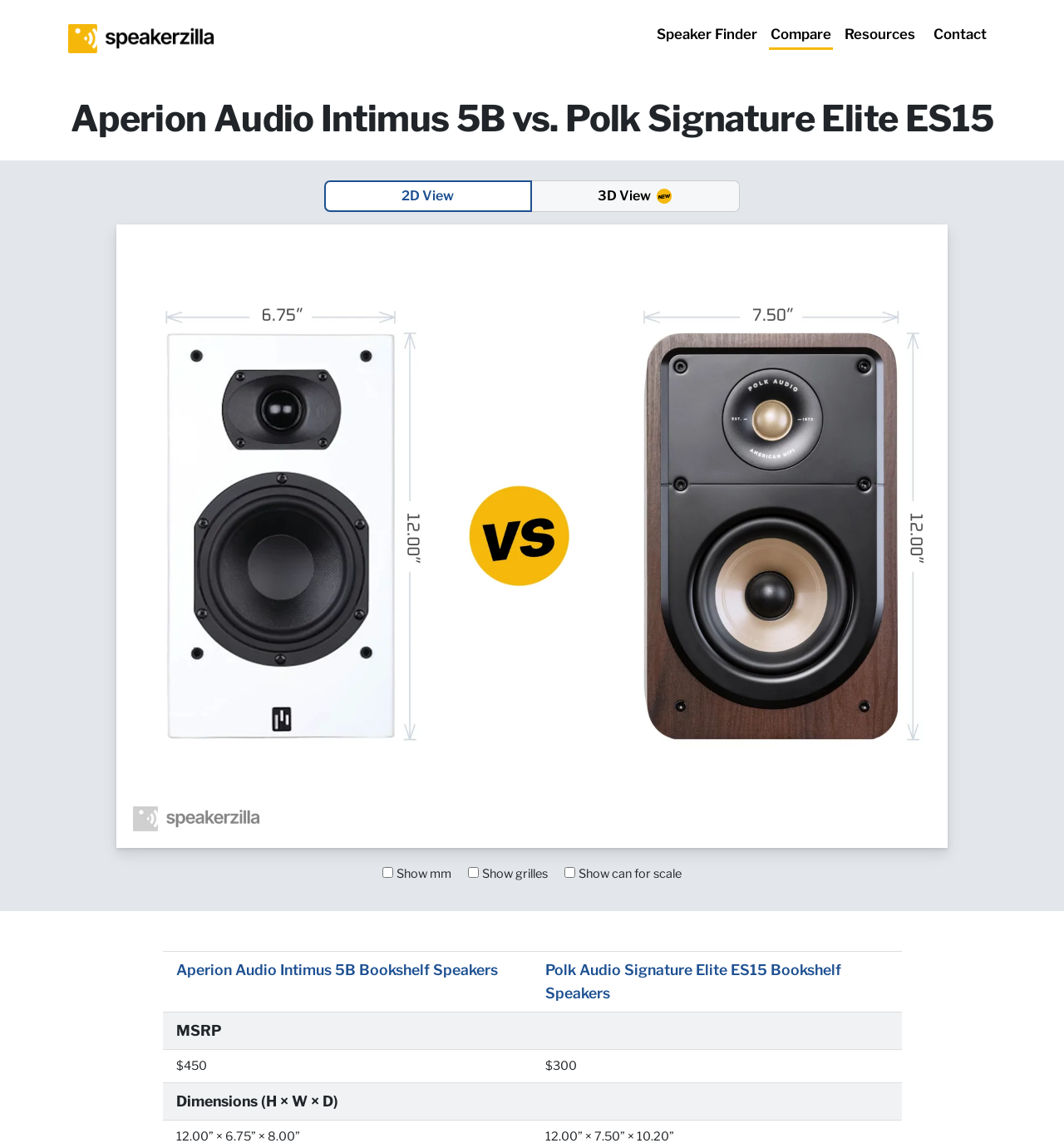Highlight the bounding box of the UI element that corresponds to this description: "Resources".

[0.788, 0.021, 0.866, 0.044]